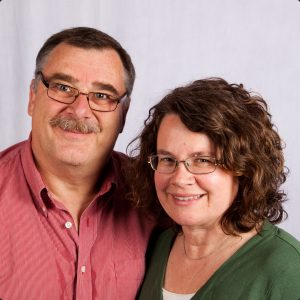What is the woman's hair color?
Based on the visual, give a brief answer using one word or a short phrase.

brown